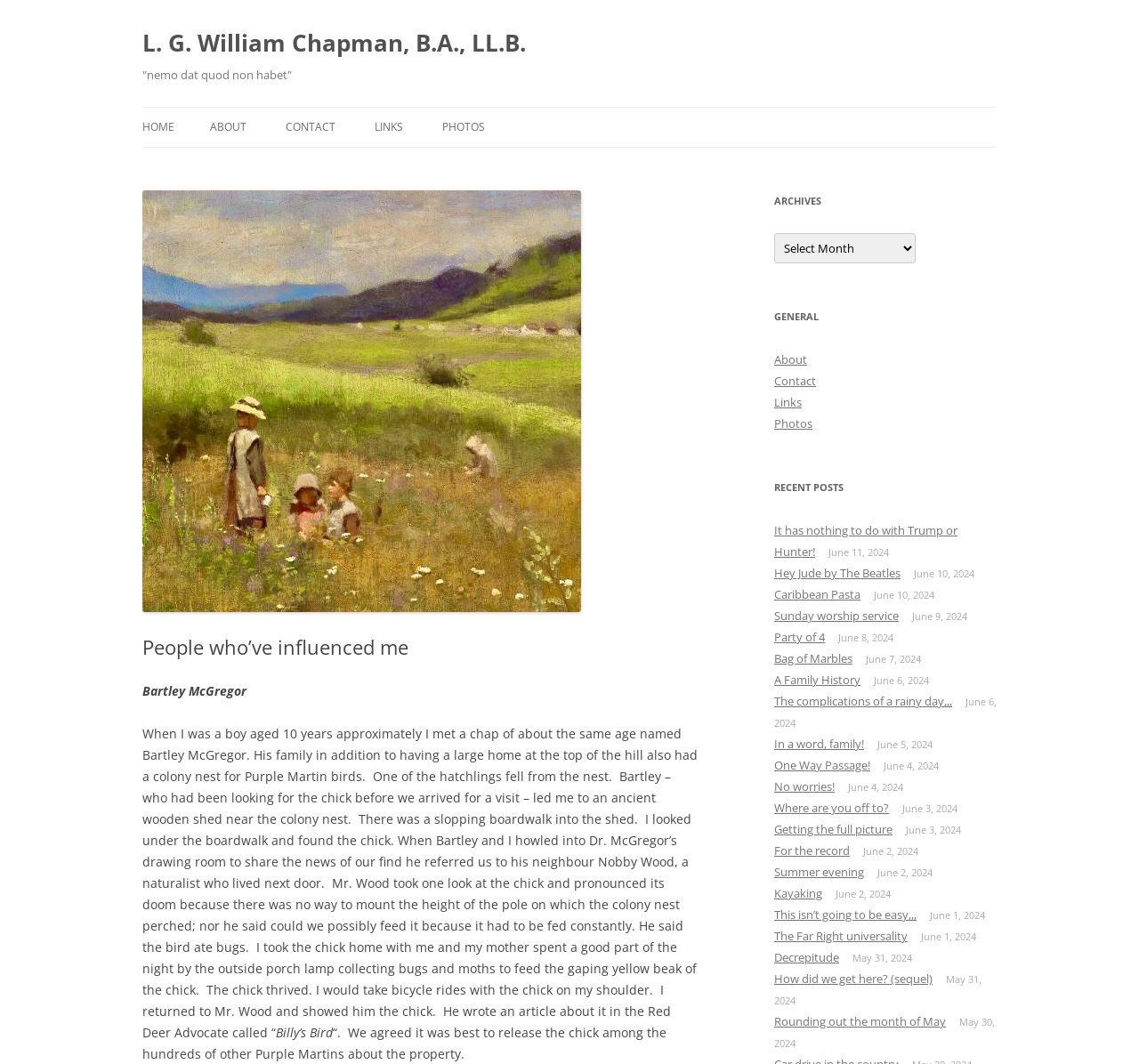Give a detailed overview of the webpage's appearance and contents.

The webpage is a personal blog or journal, with a focus on the author's life experiences and influences. At the top, there is a heading with the author's name, "L. G. William Chapman, B.A., LL.B.", which is also a link. Below this, there is a quote, "'nemo dat quod non habet'". 

To the right of the quote, there are navigation links, including "HOME", "ABOUT", "CONTACT", "LINKS", and "PHOTOS". 

The main content of the page is divided into two sections. On the left, there is a header "People who've influenced me", followed by a story about the author's childhood experience with a Purple Martin bird. The story is accompanied by a subheading "Bartley's Bird" and a longer text describing the event.

On the right, there is a section with multiple headings, including "ARCHIVES", "GENERAL", and "RECENT POSTS". Under "ARCHIVES", there is a combobox with a dropdown menu. Under "GENERAL", there are links to "About", "Contact", "Links", and "Photos". Under "RECENT POSTS", there is a list of links to various blog posts, each with a title and a date, ranging from June 11, 2024, to May 30, 2024.